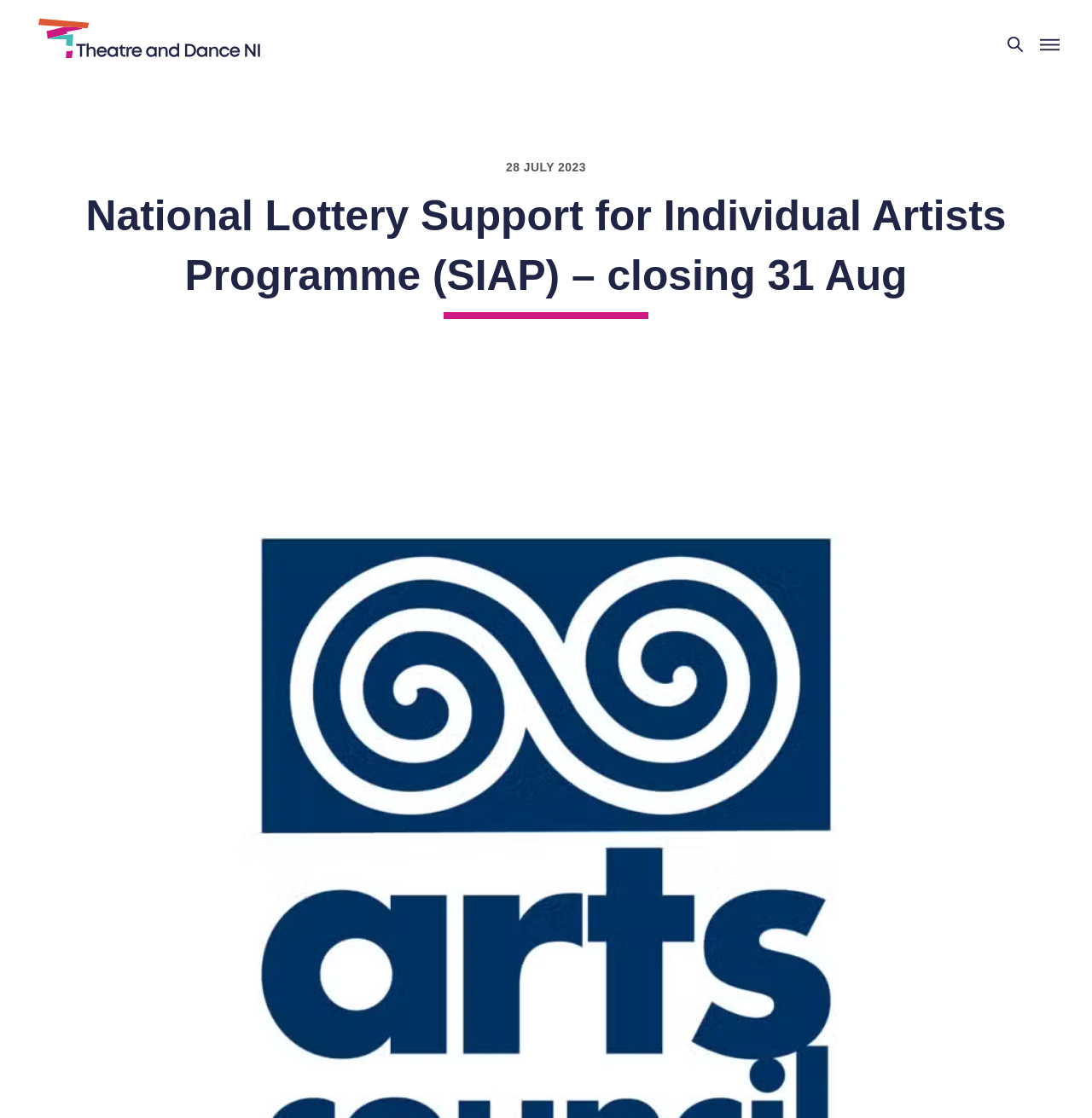How many buttons are in the top-right corner?
Answer the question based on the image using a single word or a brief phrase.

2